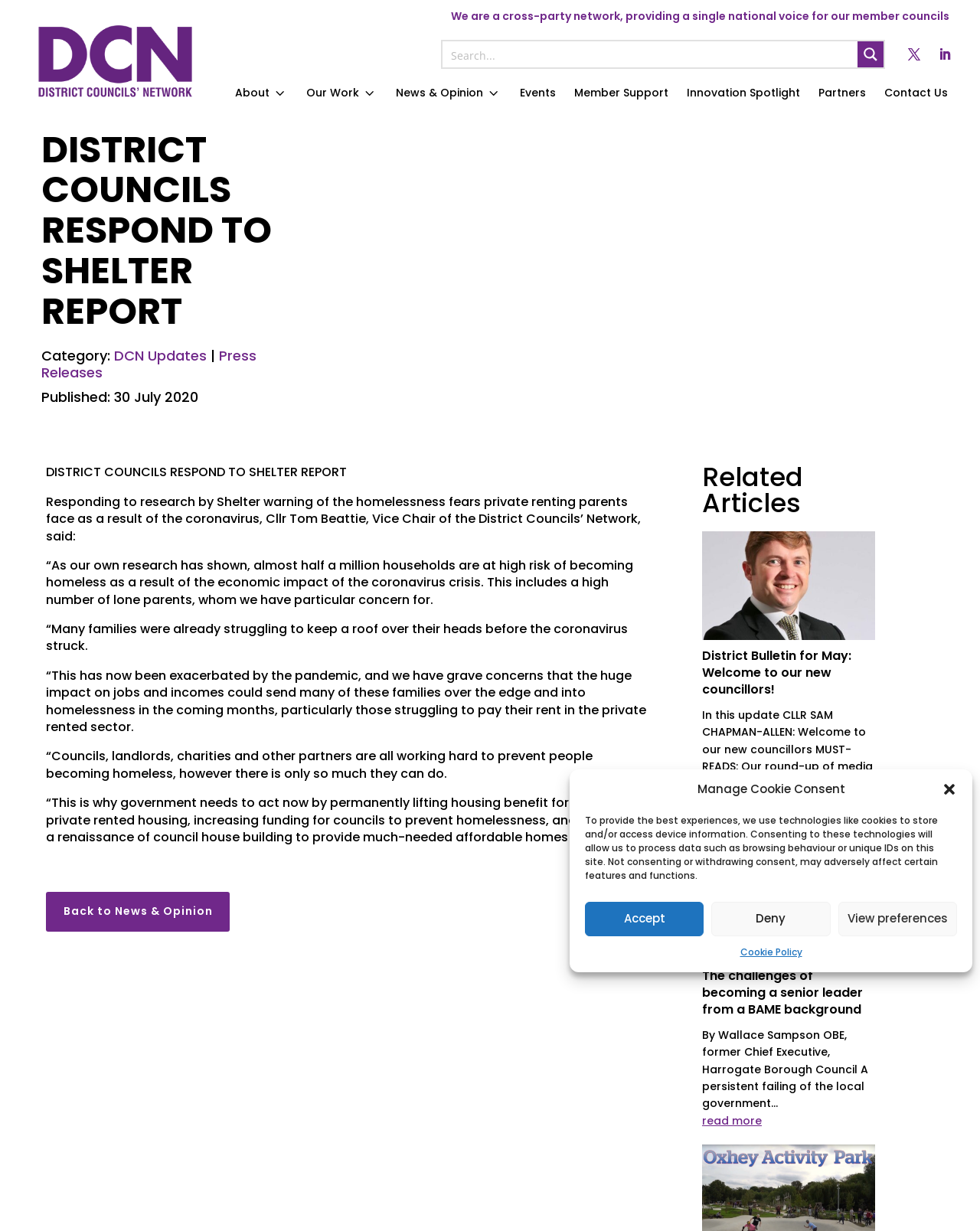Please determine the bounding box coordinates of the element to click in order to execute the following instruction: "Click on the Events link". The coordinates should be four float numbers between 0 and 1, specified as [left, top, right, bottom].

[0.521, 0.063, 0.577, 0.087]